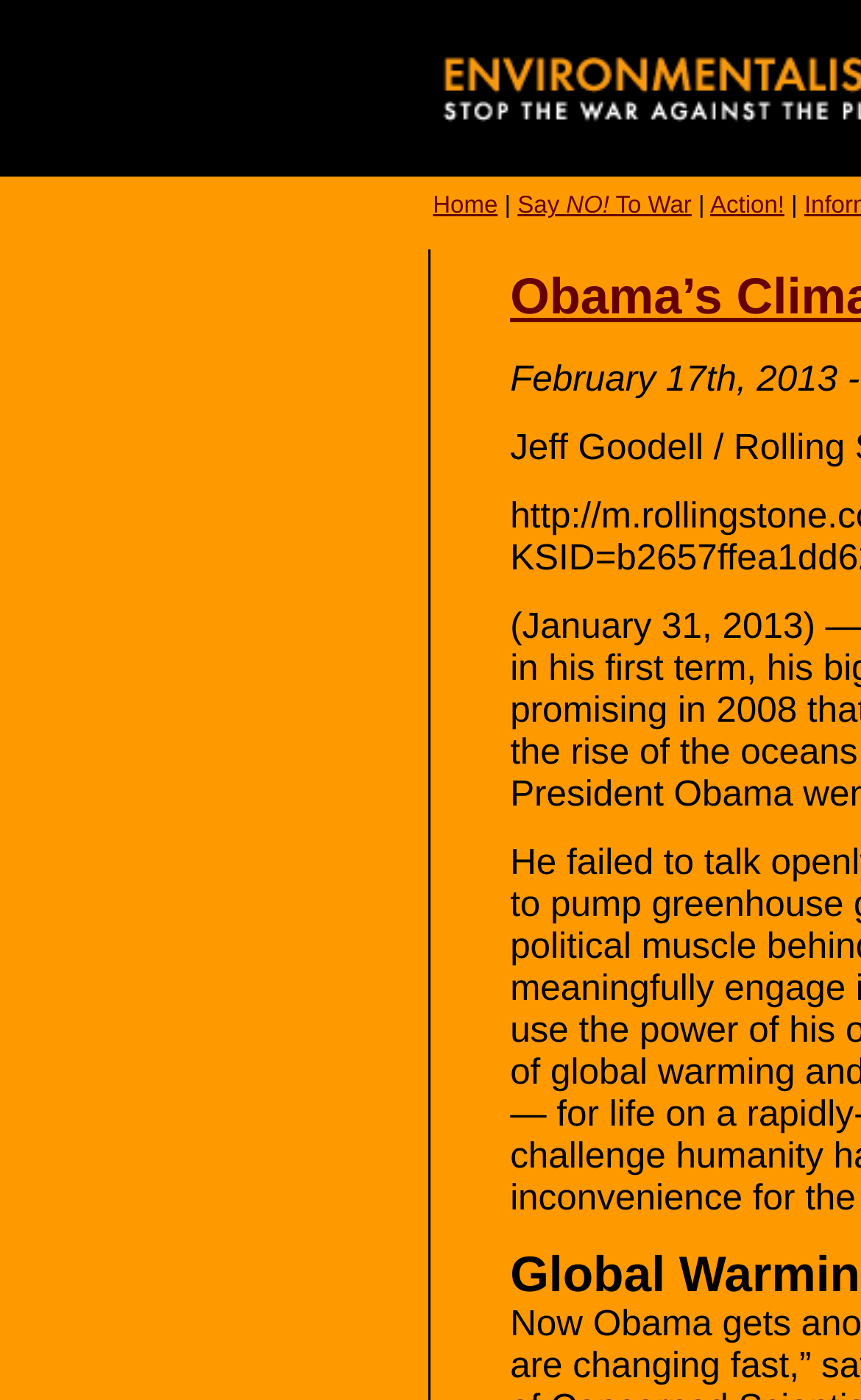Provide the bounding box coordinates of the HTML element this sentence describes: "Cities". The bounding box coordinates consist of four float numbers between 0 and 1, i.e., [left, top, right, bottom].

None